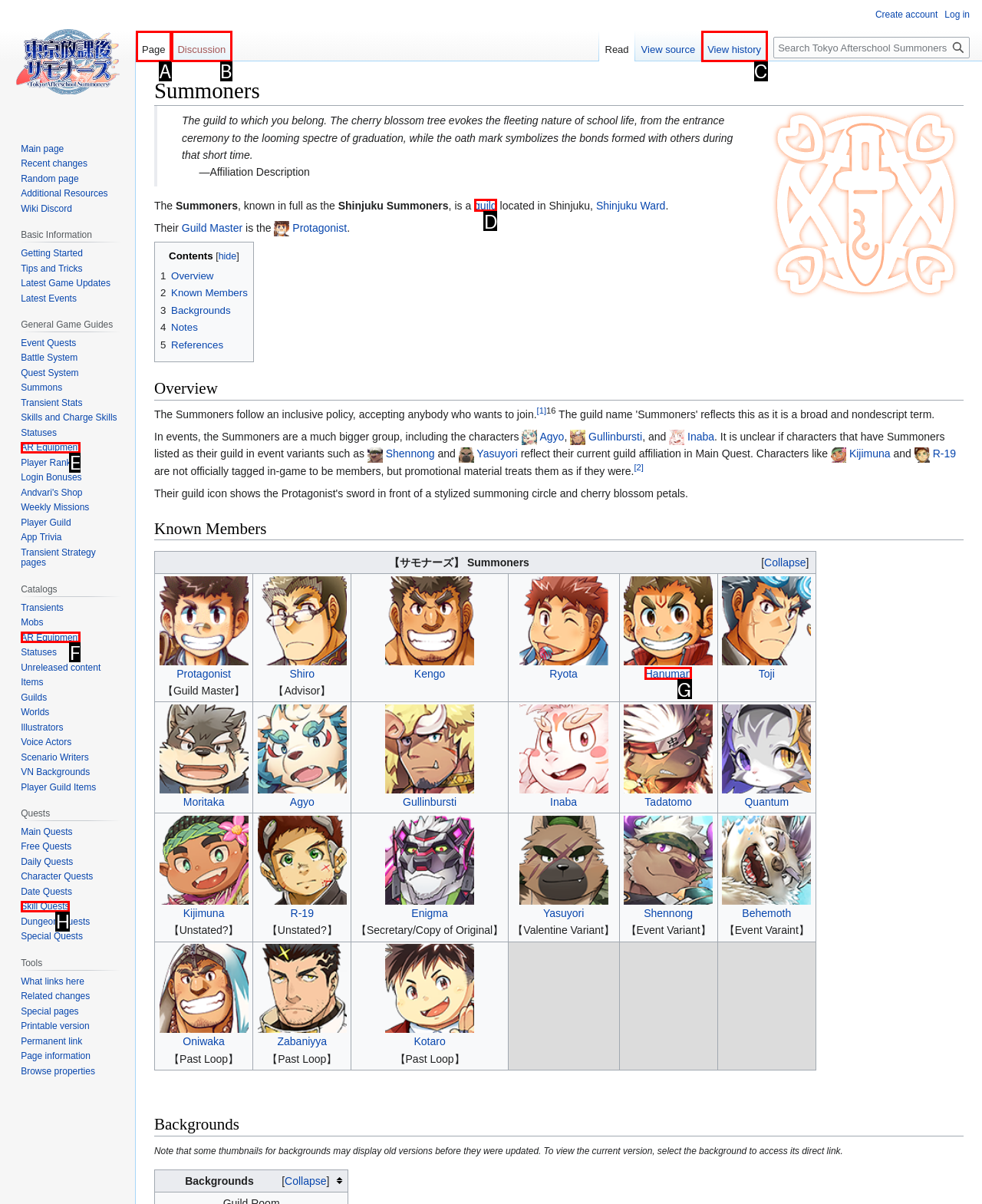Identify the HTML element that matches the description: AR Equipment. Provide the letter of the correct option from the choices.

E